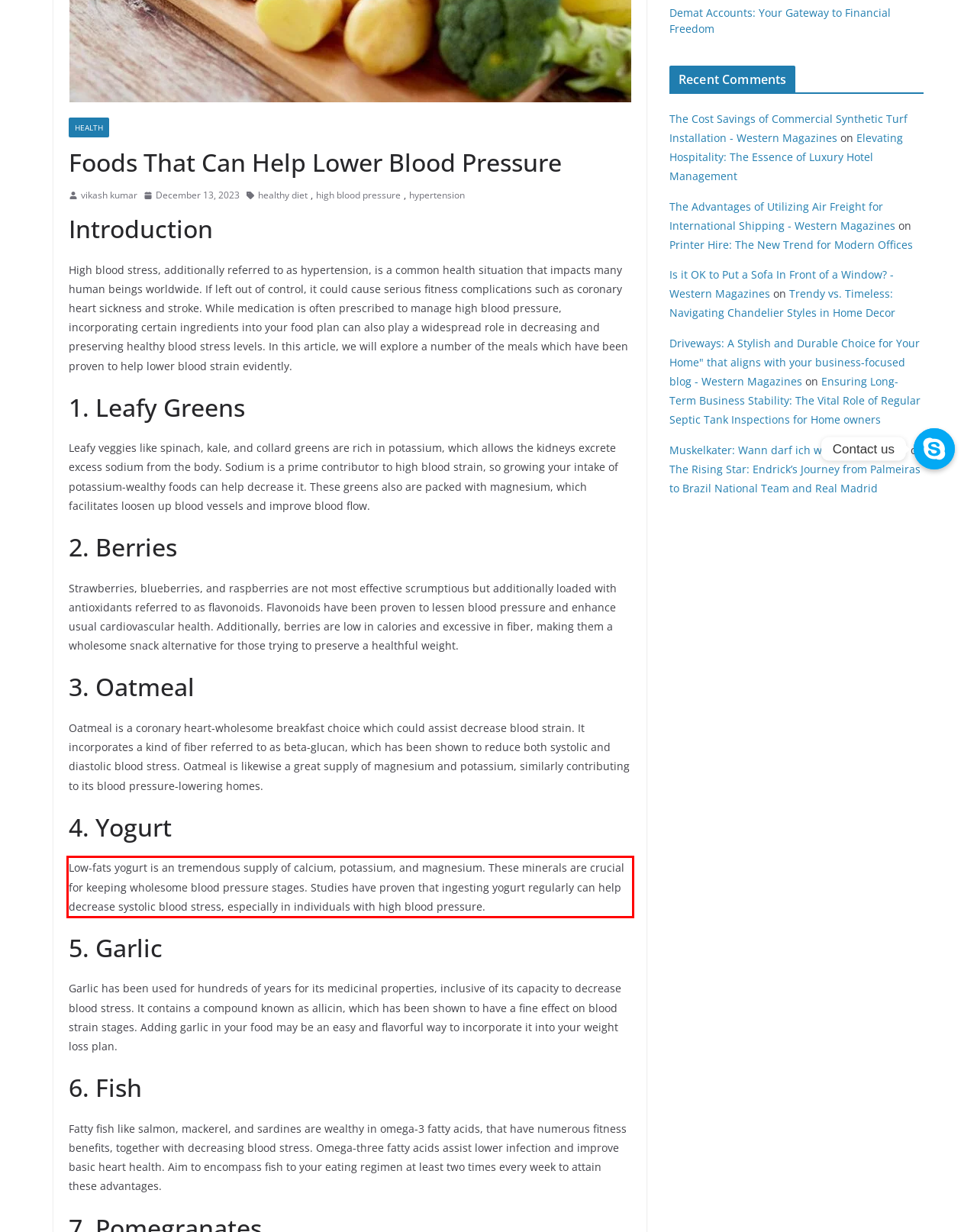Using the provided webpage screenshot, recognize the text content in the area marked by the red bounding box.

Low-fats yogurt is an tremendous supply of calcium, potassium, and magnesium. These minerals are crucial for keeping wholesome blood pressure stages. Studies have proven that ingesting yogurt regularly can help decrease systolic blood stress, especially in individuals with high blood pressure.